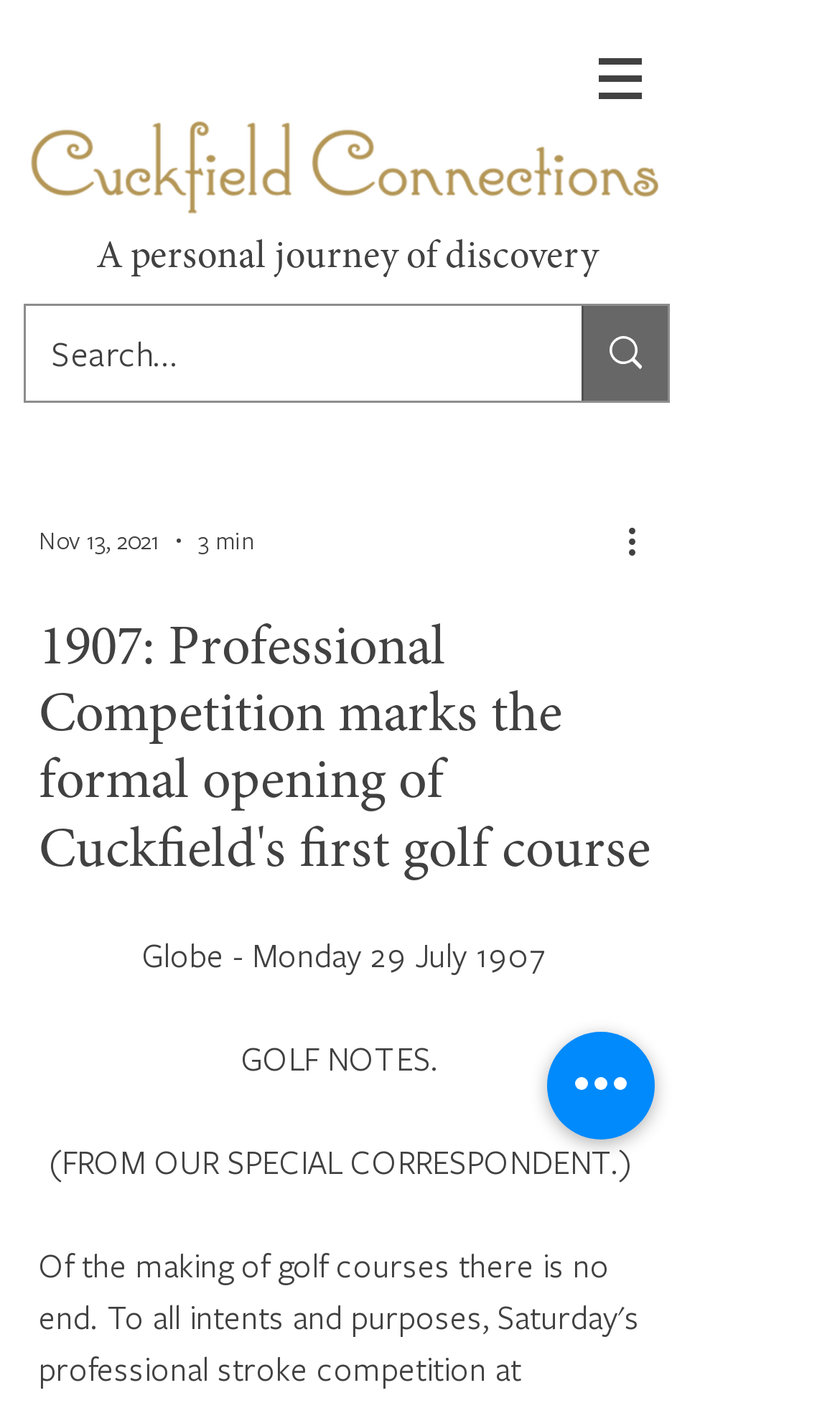What is the purpose of the button with the image?
Refer to the screenshot and answer in one word or phrase.

Search